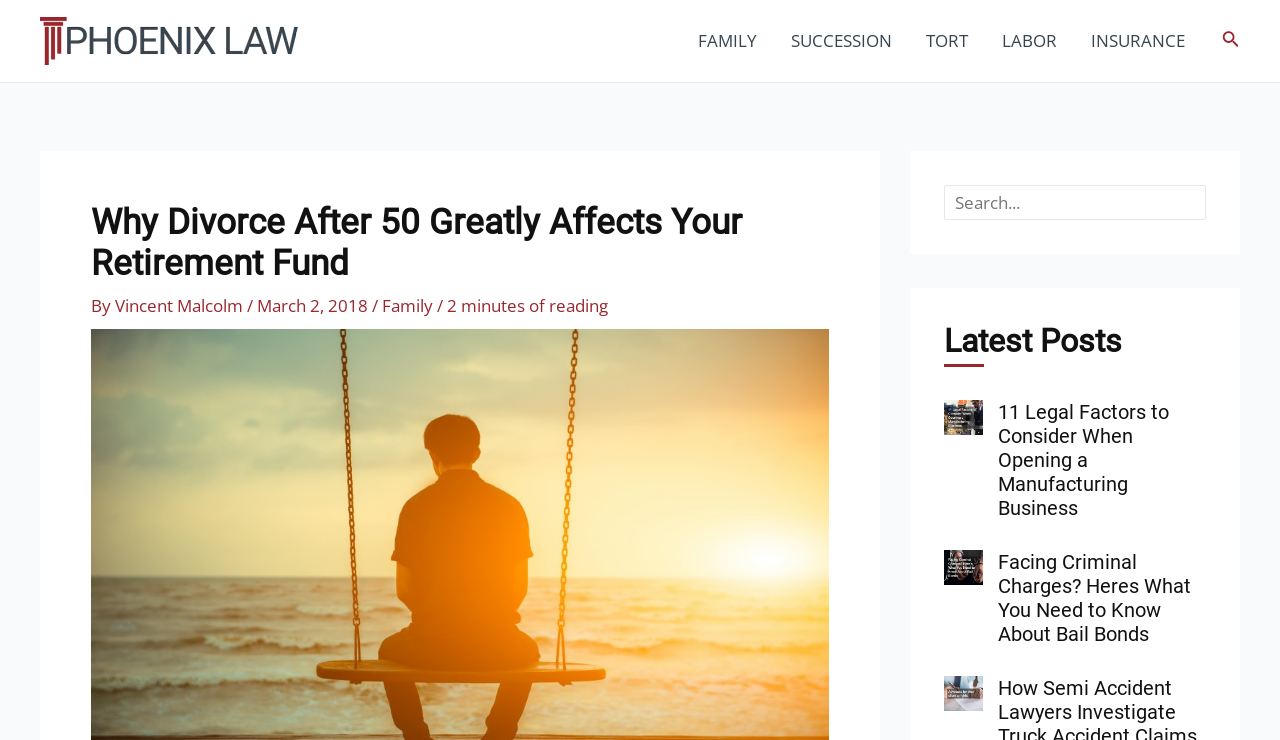Please locate the bounding box coordinates of the element that should be clicked to complete the given instruction: "Click on the 'Post Comment' button".

None